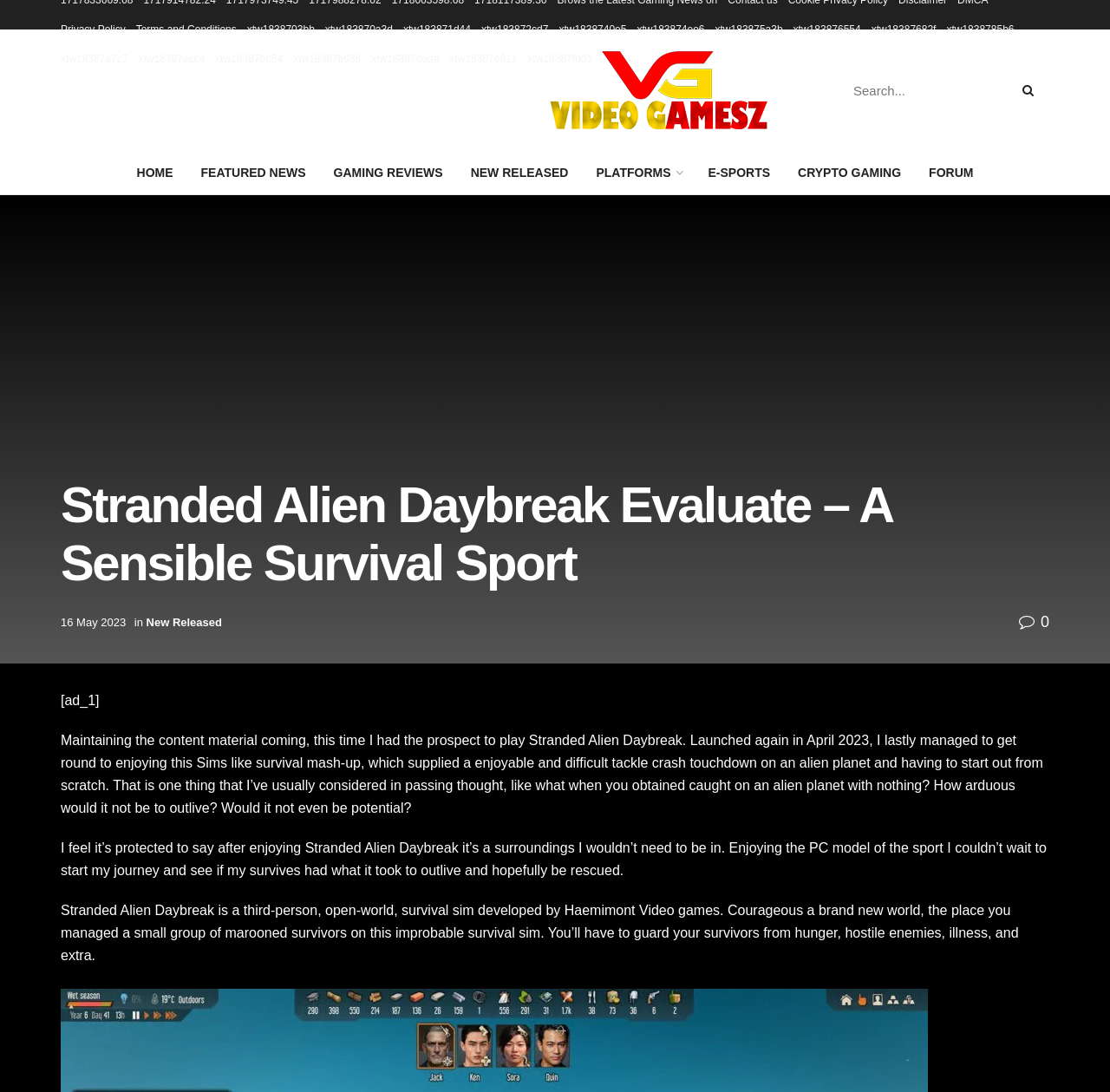Please provide the bounding box coordinates for the element that needs to be clicked to perform the following instruction: "Click on the 'videogamesz.com' logo". The coordinates should be given as four float numbers between 0 and 1, i.e., [left, top, right, bottom].

[0.49, 0.043, 0.702, 0.122]